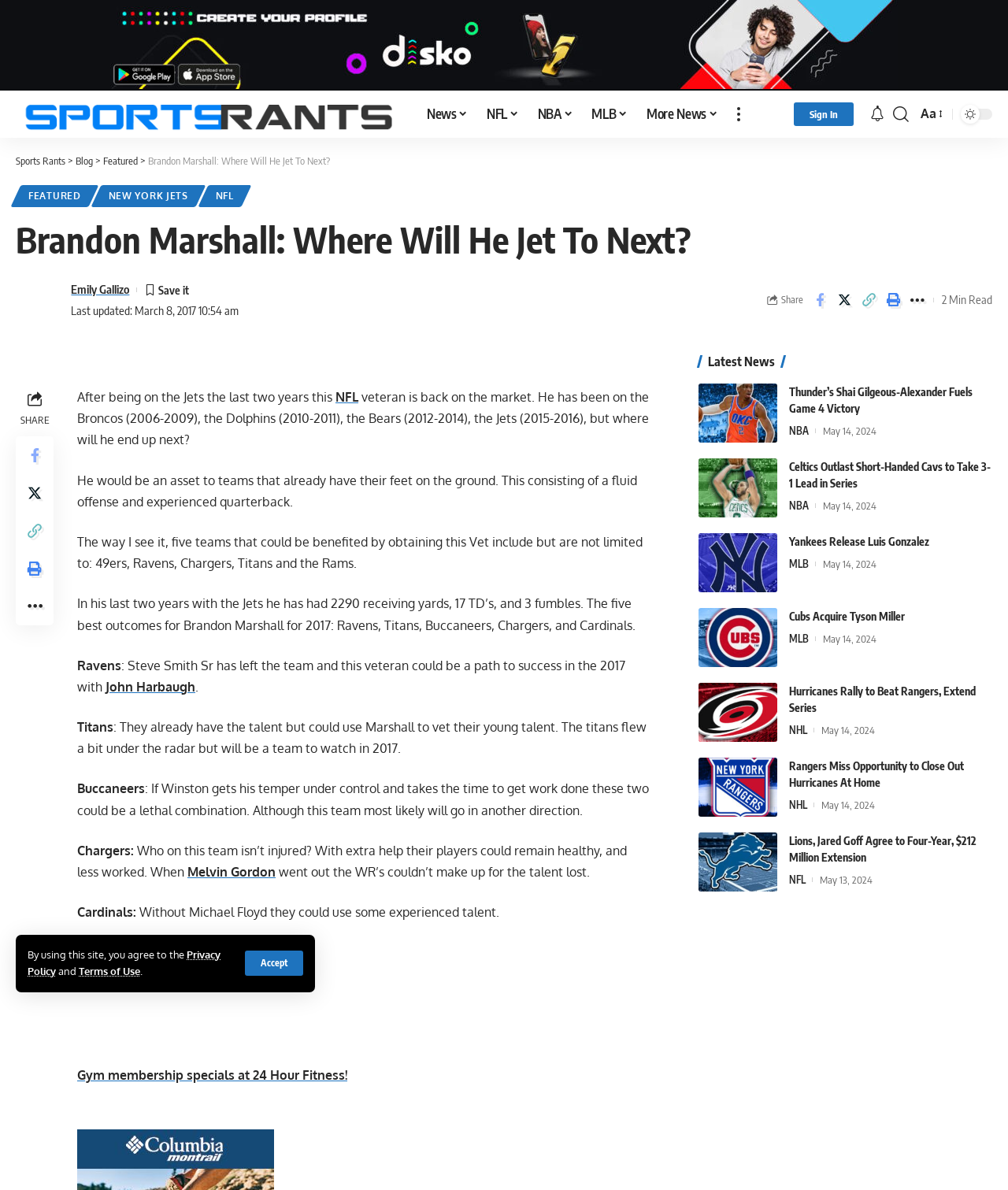Please specify the bounding box coordinates of the clickable region to carry out the following instruction: "Click on the 'Sports Rants' link". The coordinates should be four float numbers between 0 and 1, in the format [left, top, right, bottom].

[0.016, 0.076, 0.398, 0.116]